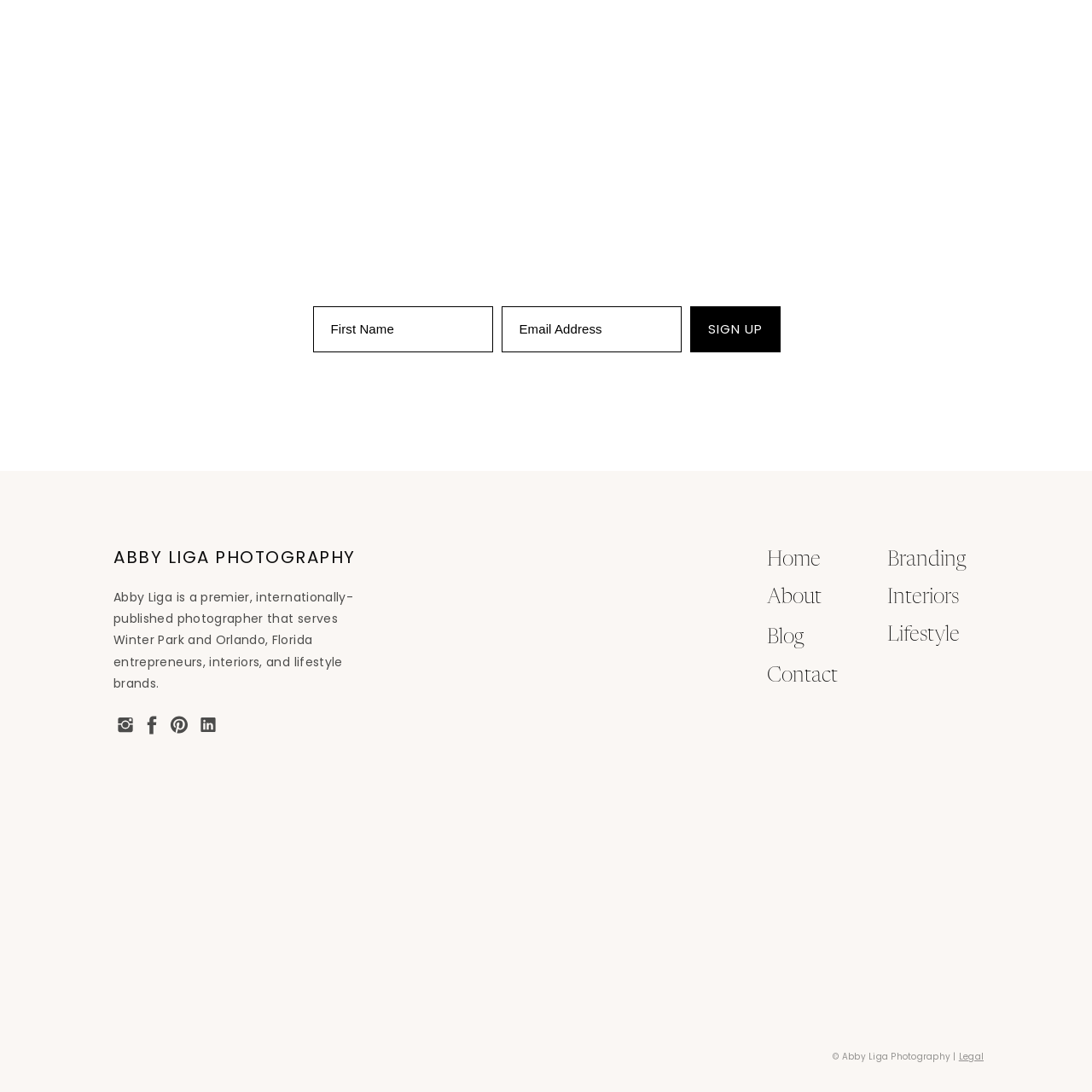Please provide a thorough description of the image inside the red frame.

This image is part of a carousel album that showcases a beautifully designed interior space, specifically highlighting the elegance and appeal of the room. The carousel is titled "There's a magic in capturing a space in its entirety, from the grand statement," suggesting that the image depicts a comprehensive view of a thoughtfully curated area, emphasizing design elements that contribute to its overall aesthetic. The visual elements may include intricate furnishings, vibrant color palettes, and artistic decor, all seamlessly coming together to create an inviting atmosphere. This image is likely aimed at inspiring potential clients interested in interior design and home decor, exemplifying the artistic vision and craftsmanship associated with high-quality photography in the field.